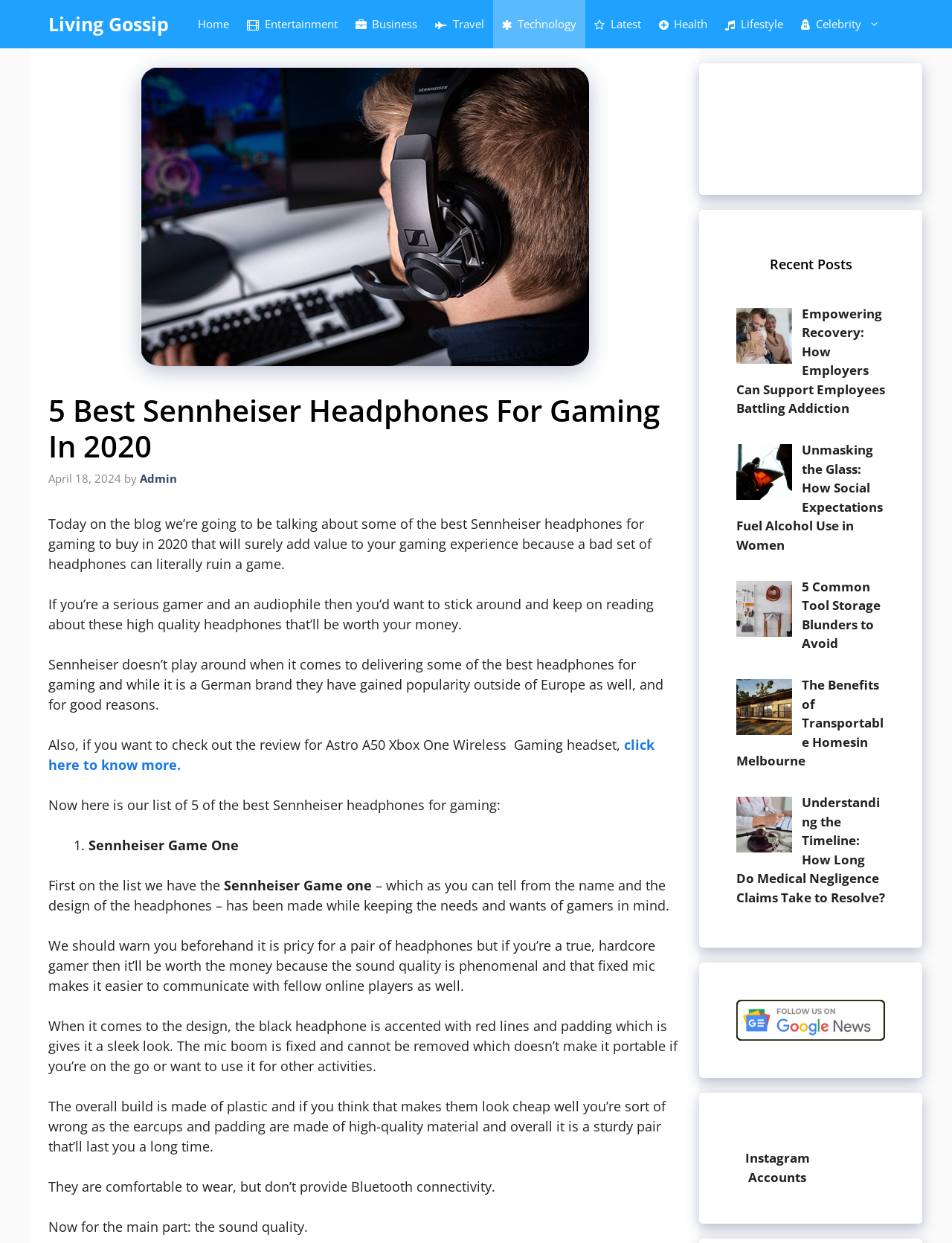Please provide the bounding box coordinates for the element that needs to be clicked to perform the instruction: "Learn more about 'Sennheiser Game One' headphones". The coordinates must consist of four float numbers between 0 and 1, formatted as [left, top, right, bottom].

[0.093, 0.672, 0.251, 0.687]